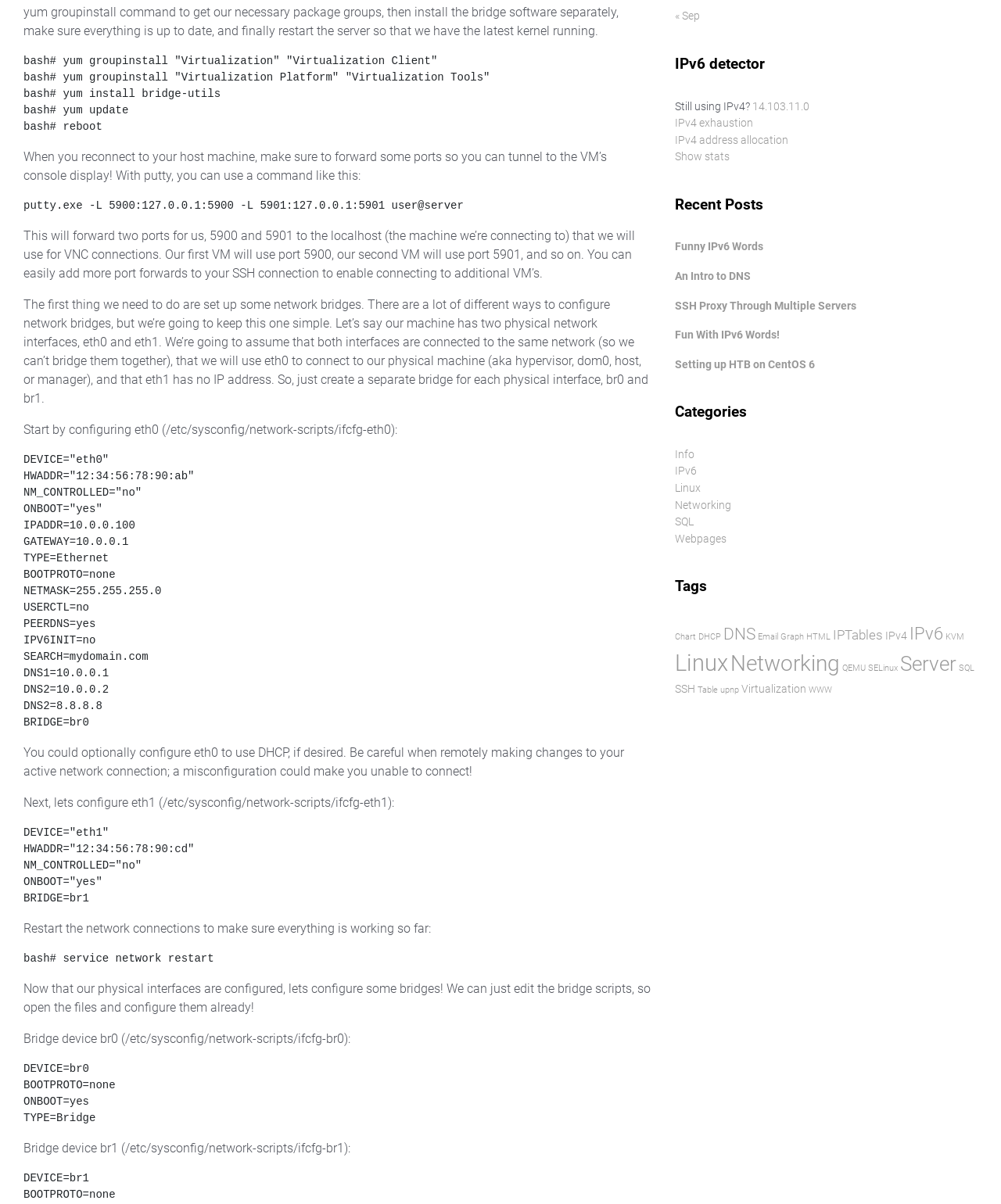Using the description: "IPv4 exhaustion", determine the UI element's bounding box coordinates. Ensure the coordinates are in the format of four float numbers between 0 and 1, i.e., [left, top, right, bottom].

[0.674, 0.096, 0.753, 0.109]